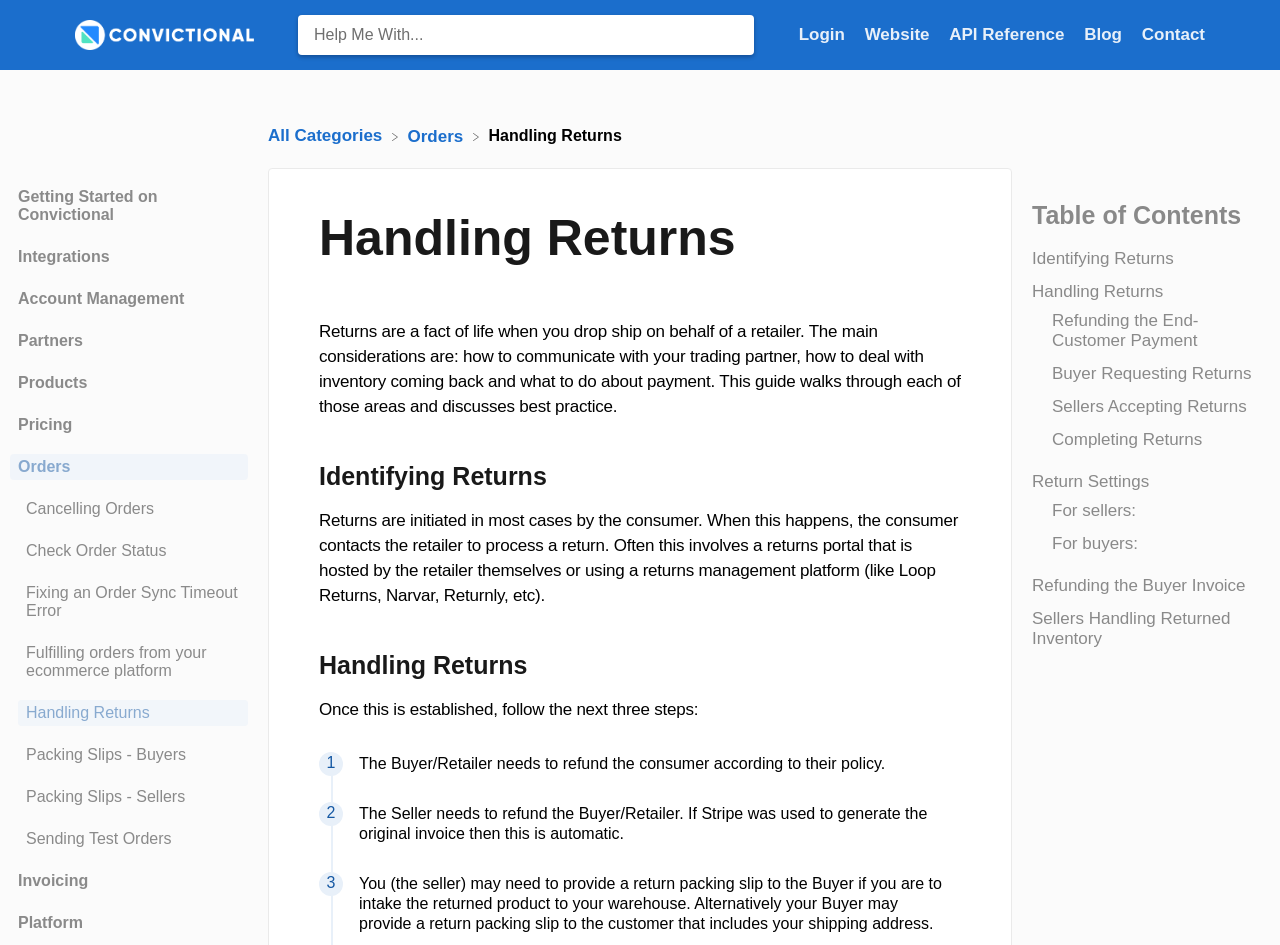What is the main topic of this webpage?
Could you answer the question with a detailed and thorough explanation?

The main topic of this webpage is 'Handling Returns' because the webpage has a heading 'Handling Returns' and the content is discussing the process of handling returns, including identifying returns, refunding the end-customer payment, and completing returns.